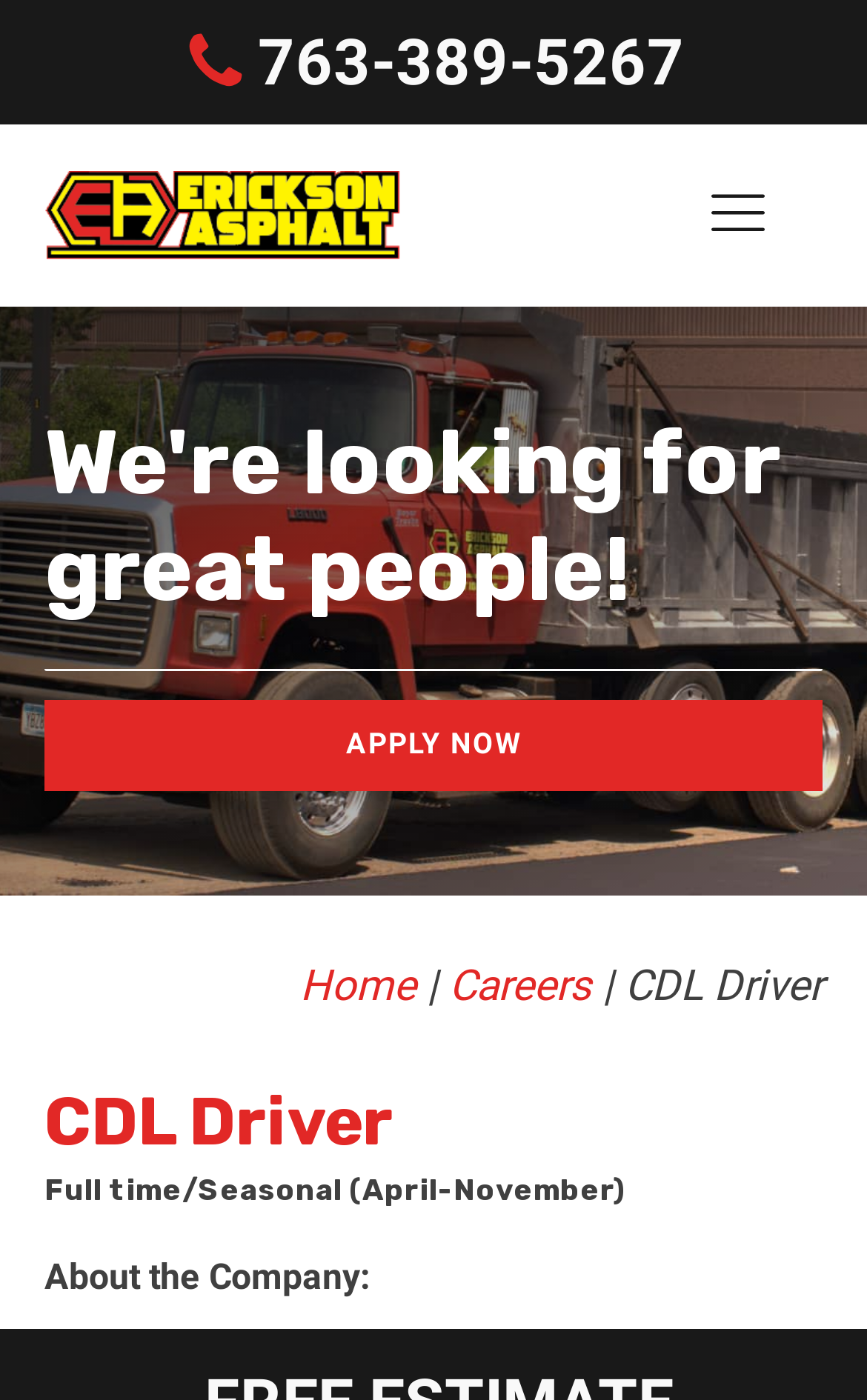What is the phone number to call?
Provide an in-depth answer to the question, covering all aspects.

I found the phone number by looking at the link element with the text 'click to call 763-389-5267' which is located at the top of the page.